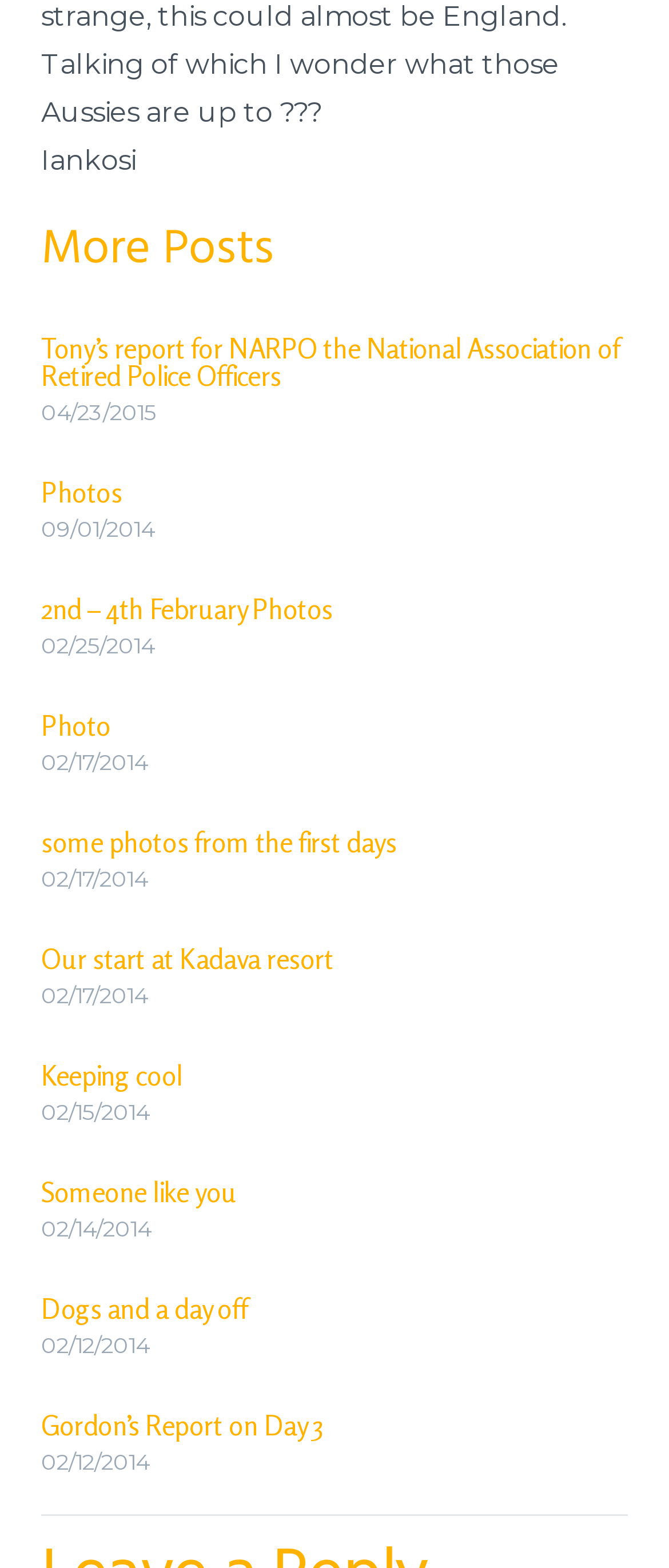Provide the bounding box coordinates of the HTML element this sentence describes: "2nd – 4th February Photos". The bounding box coordinates consist of four float numbers between 0 and 1, i.e., [left, top, right, bottom].

[0.062, 0.377, 0.497, 0.399]